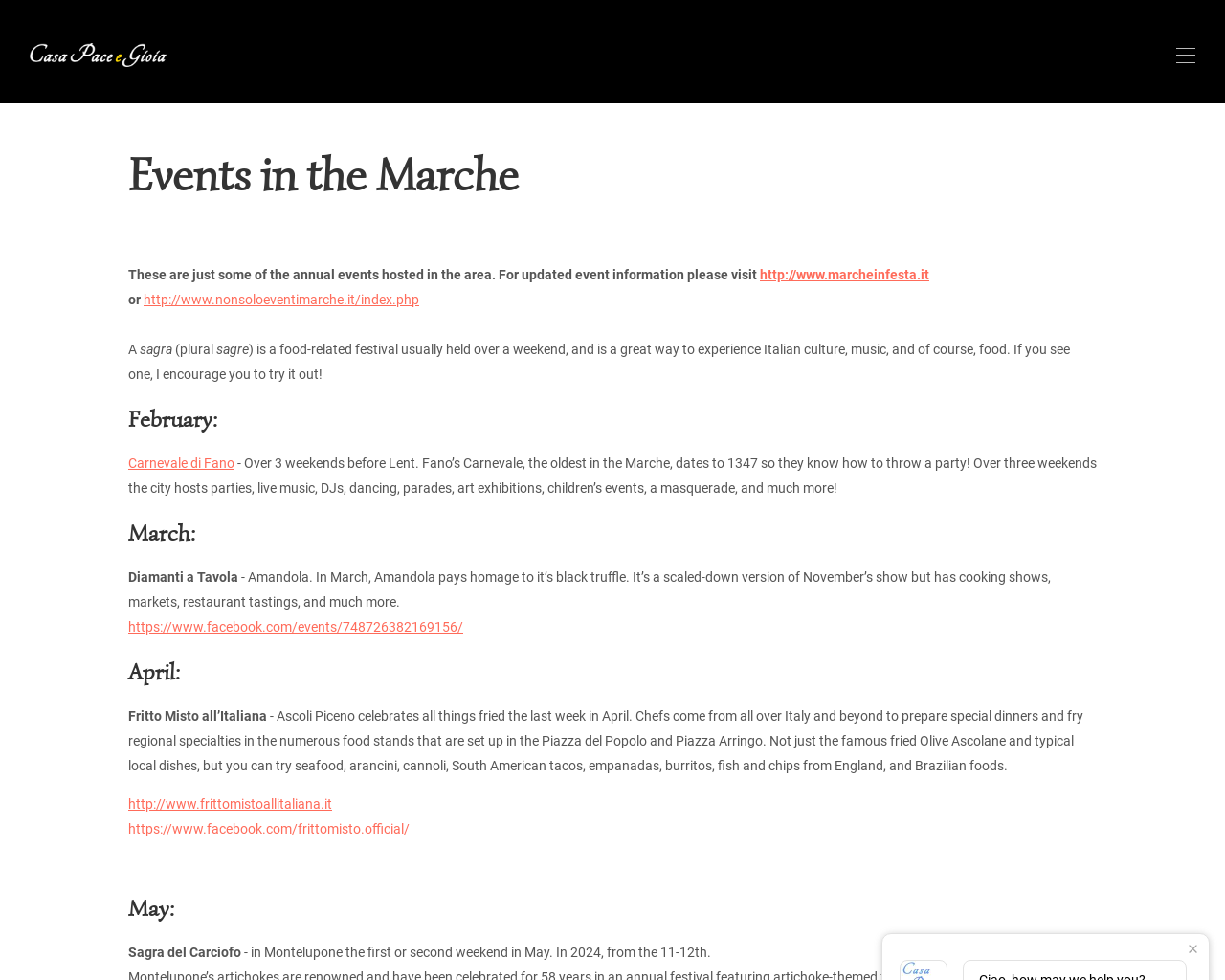Could you indicate the bounding box coordinates of the region to click in order to complete this instruction: "Click the 'Home' link".

[0.484, 0.136, 0.516, 0.157]